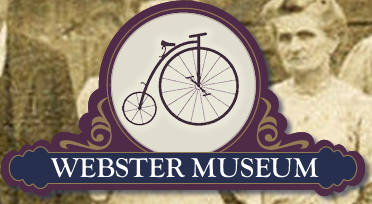Use a single word or phrase to answer the question: What is the background of the logo?

soft and muted